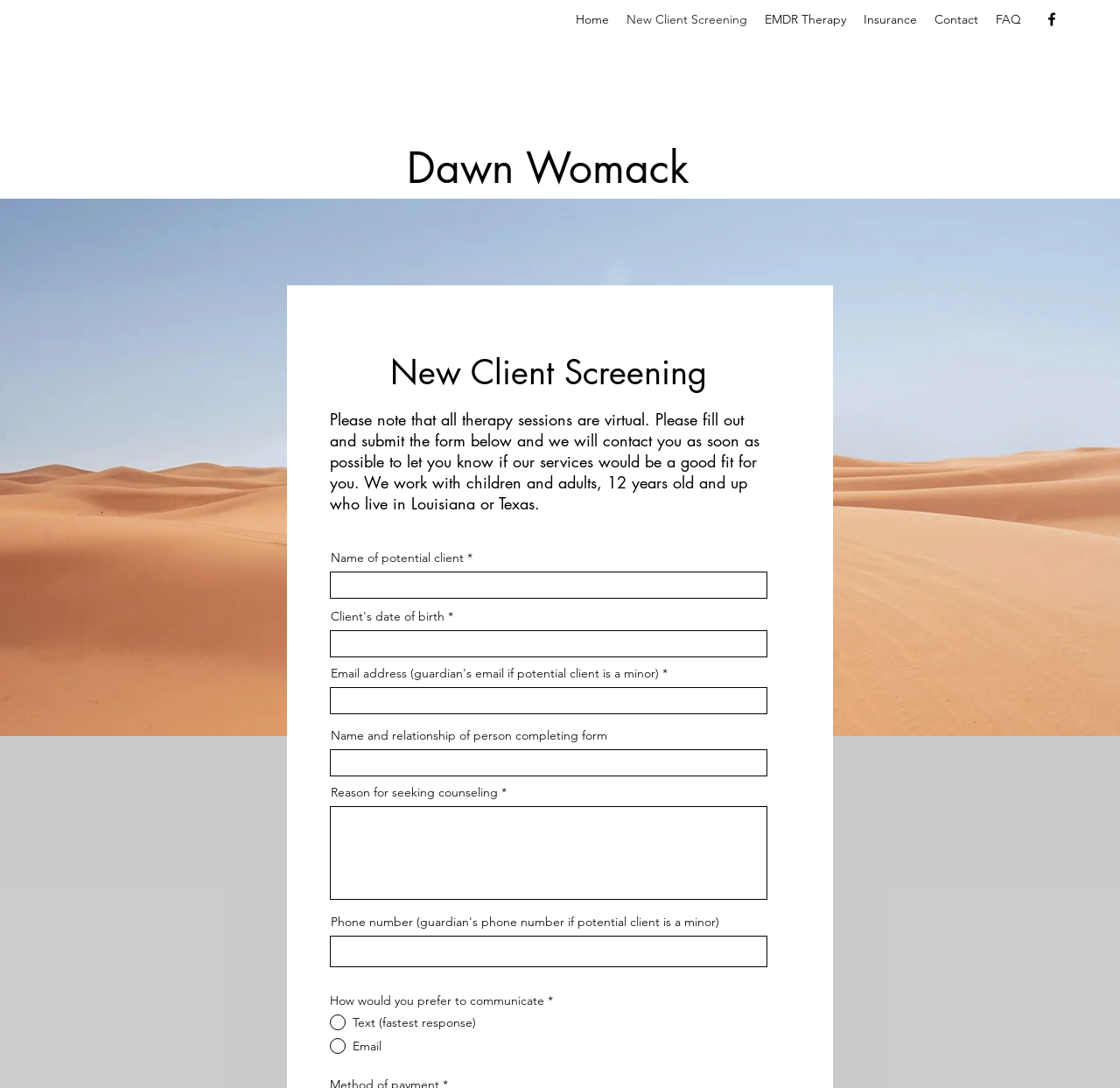Please identify the bounding box coordinates of the element's region that should be clicked to execute the following instruction: "Enter the Reason for seeking counseling". The bounding box coordinates must be four float numbers between 0 and 1, i.e., [left, top, right, bottom].

[0.295, 0.741, 0.685, 0.827]